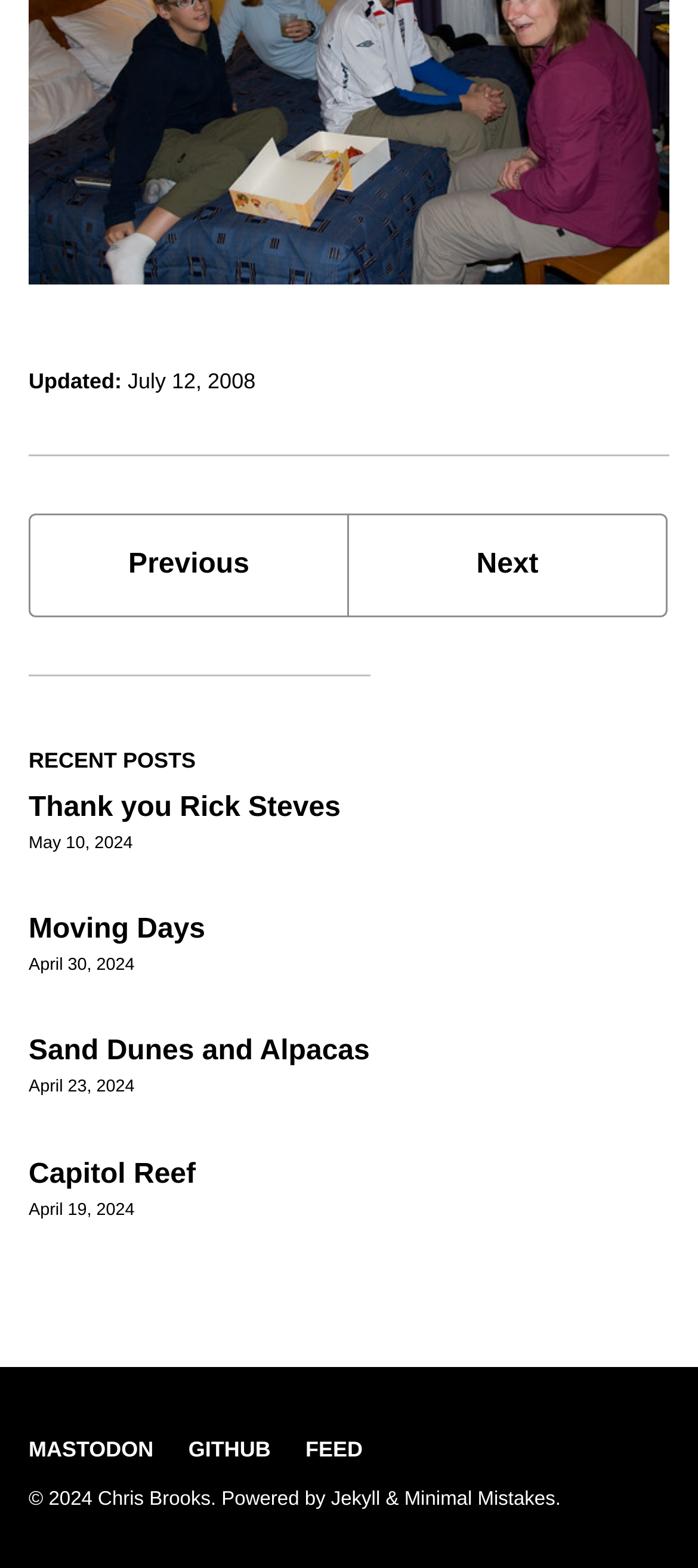Could you provide the bounding box coordinates for the portion of the screen to click to complete this instruction: "Check 'FEED'"?

[0.438, 0.916, 0.545, 0.932]